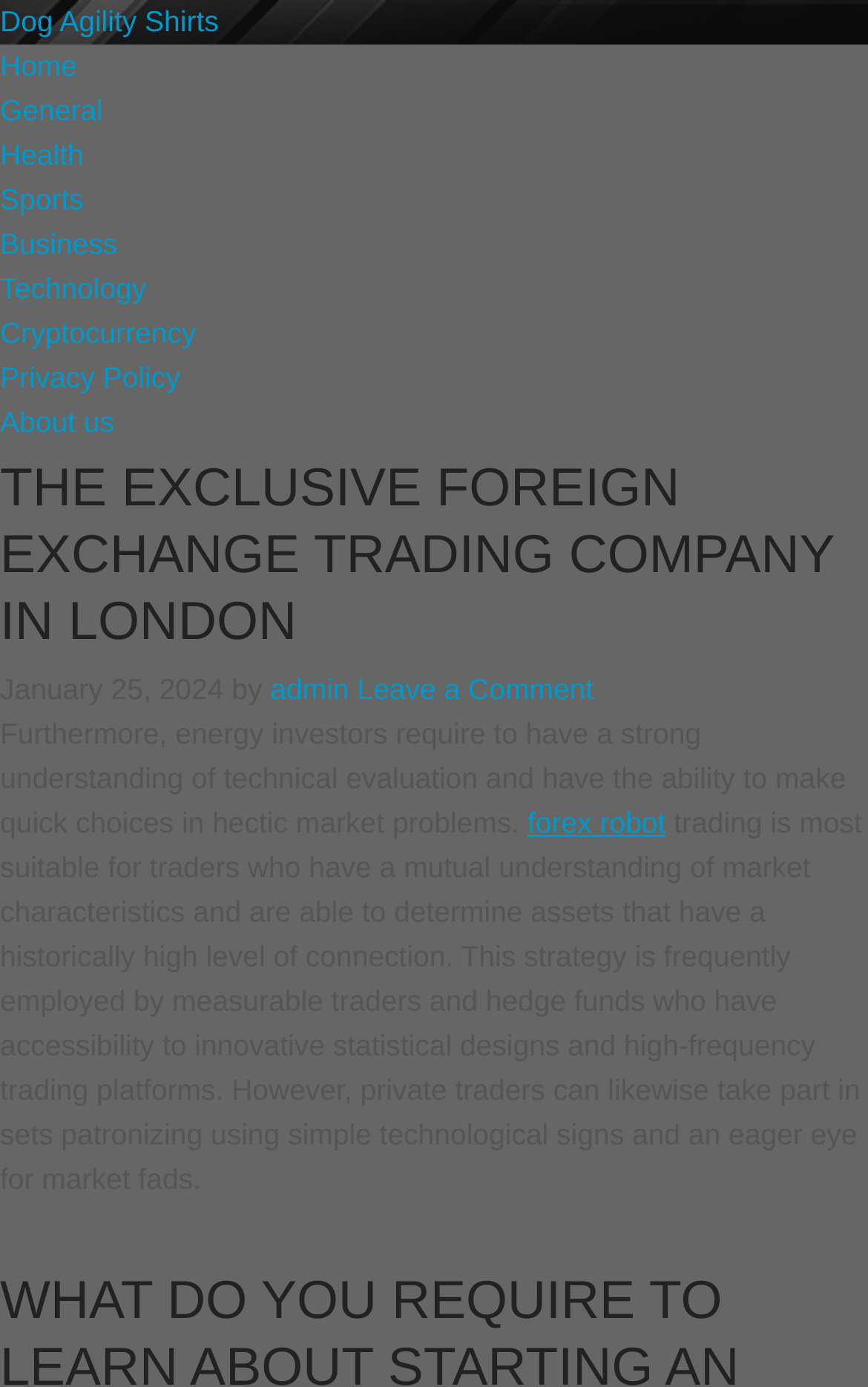Provide your answer in one word or a succinct phrase for the question: 
How many paragraphs are there in the article?

2